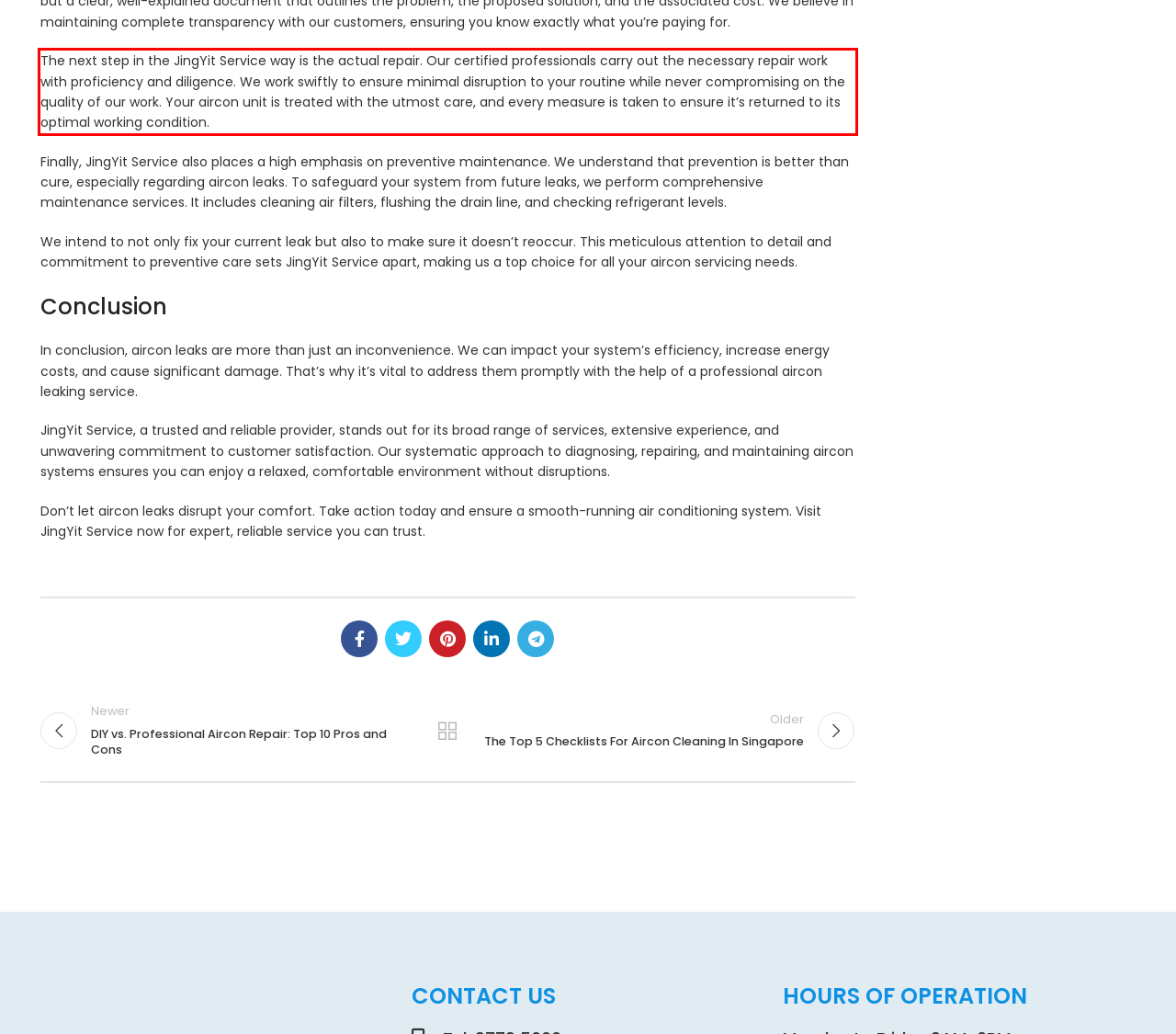Please perform OCR on the UI element surrounded by the red bounding box in the given webpage screenshot and extract its text content.

The next step in the JingYit Service way is the actual repair. Our certified professionals carry out the necessary repair work with proficiency and diligence. We work swiftly to ensure minimal disruption to your routine while never compromising on the quality of our work. Your aircon unit is treated with the utmost care, and every measure is taken to ensure it’s returned to its optimal working condition.